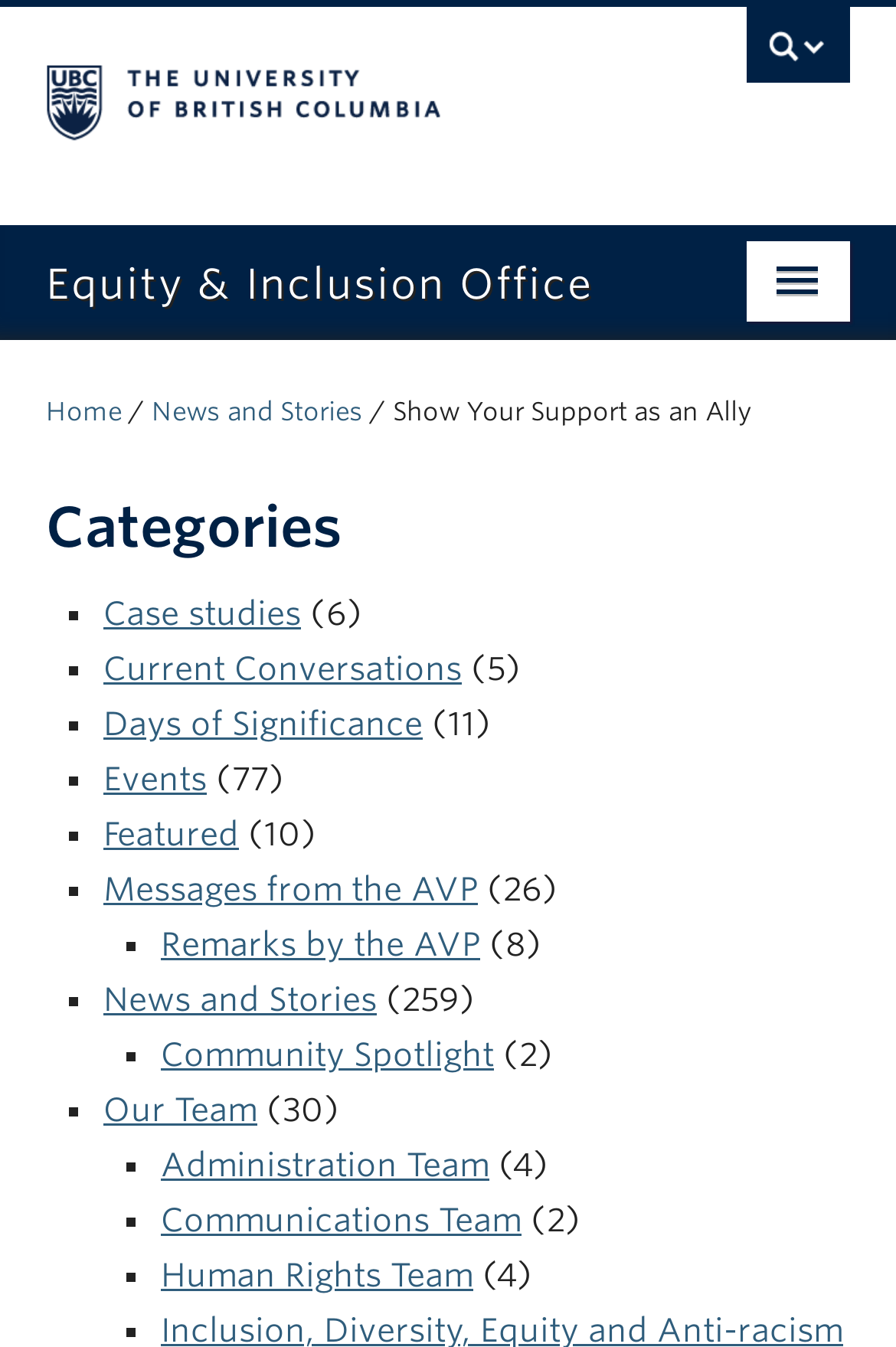Provide the bounding box coordinates for the area that should be clicked to complete the instruction: "Go to the University of British Columbia homepage".

[0.051, 0.005, 0.679, 0.135]